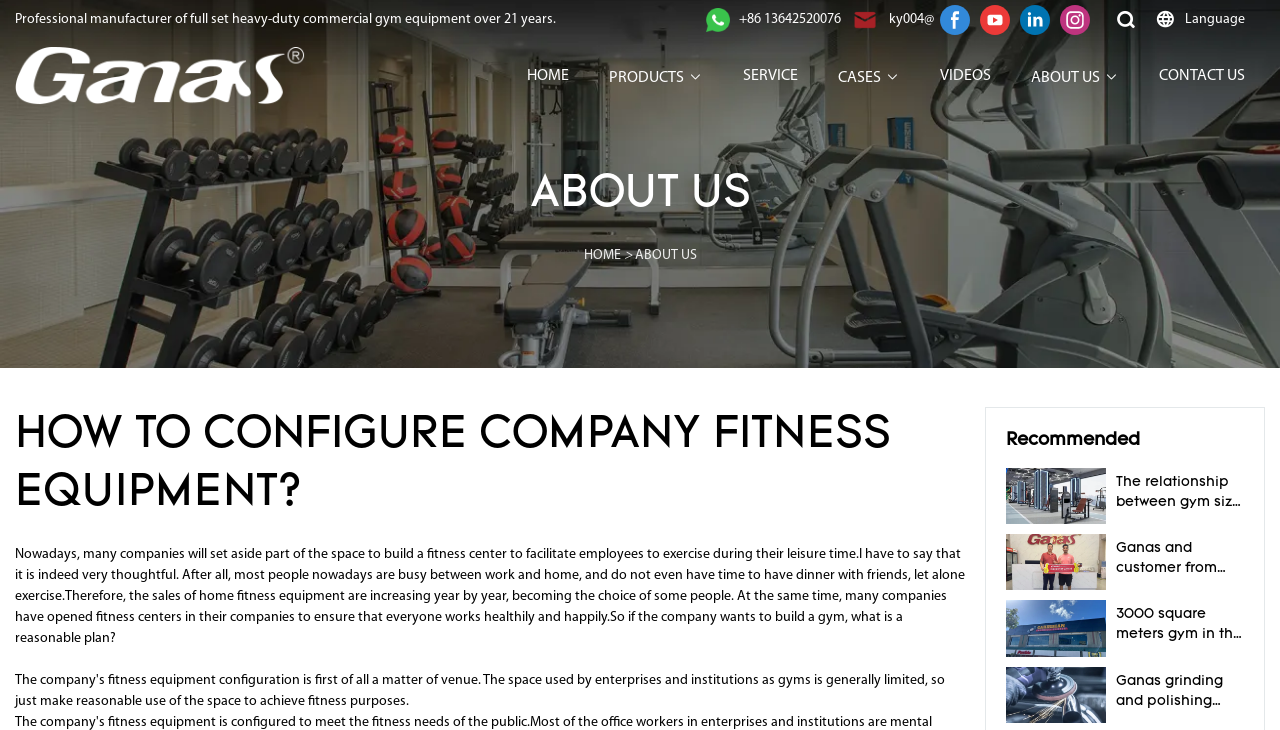Explain the webpage's layout and main content in detail.

This webpage is about Ganas, a professional manufacturer of full-set heavy-duty commercial gym equipment. At the top of the page, there is a brief introduction to the company, followed by contact information, including a phone number and email address. Below this, there are social media links to Facebook, YouTube, LinkedIn, and Instagram.

On the left side of the page, there is a menu with links to different sections of the website, including Home, Products, Service, Cases, Videos, and About Us. The main content of the page is an article titled "How to configure company fitness equipment?" which discusses the importance of having a fitness center in the workplace and provides guidance on how to set one up.

The article is divided into sections, with headings and paragraphs of text. There are also several links to related articles, including "The relationship between gym size and equipment selection", "Ganas and customer from Dammam Saudi Arabia reach cooperation on hotel gym project", and "3000 square meters gym in the United States- CARIBBEAN FITNESS CENTER". These links are accompanied by images and brief descriptions.

At the bottom of the page, there is a section titled "Recommended" which lists several articles and projects related to gym equipment and fitness centers. Overall, the webpage provides information about Ganas and its products, as well as resources and guidance for companies looking to set up their own fitness centers.